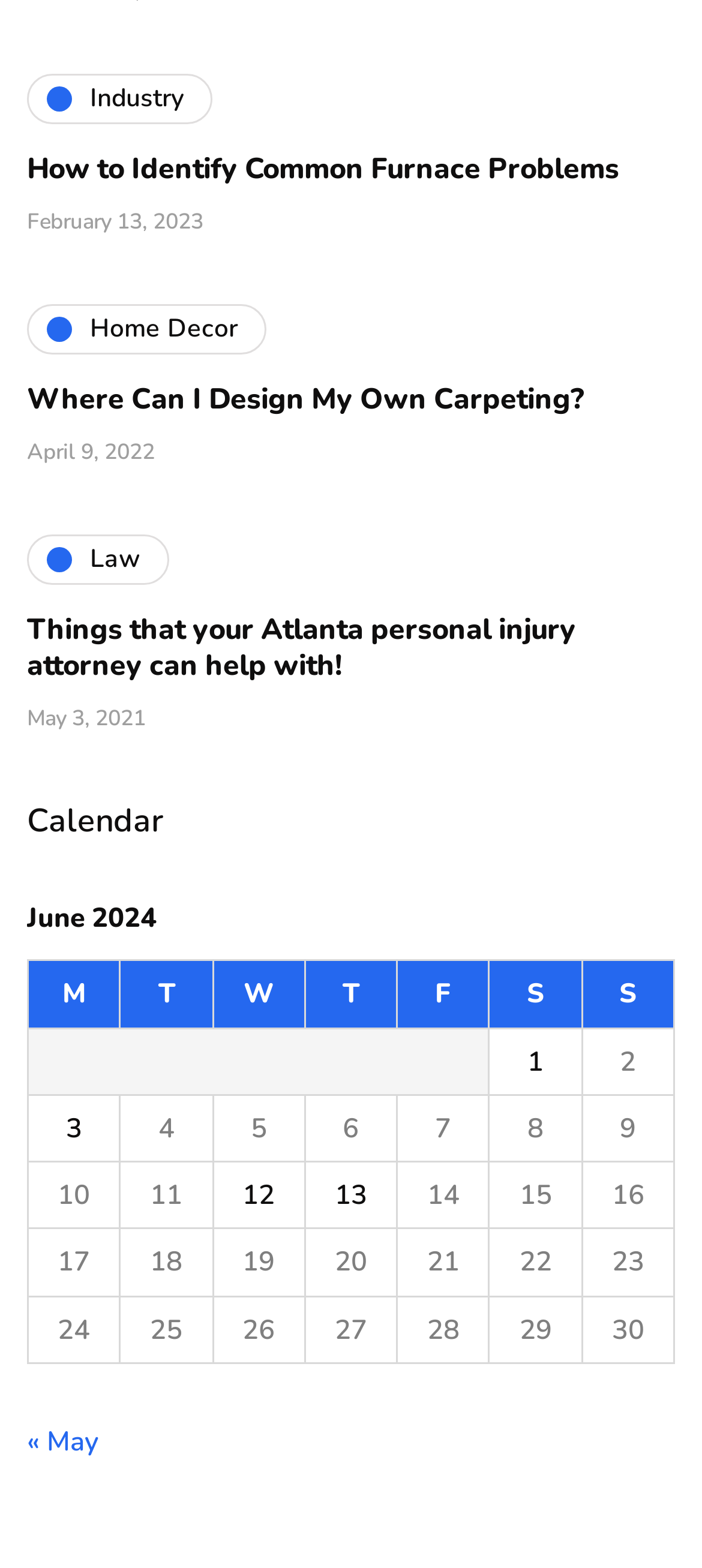Pinpoint the bounding box coordinates of the element to be clicked to execute the instruction: "Go to 'Home Decor'".

[0.038, 0.194, 0.379, 0.226]